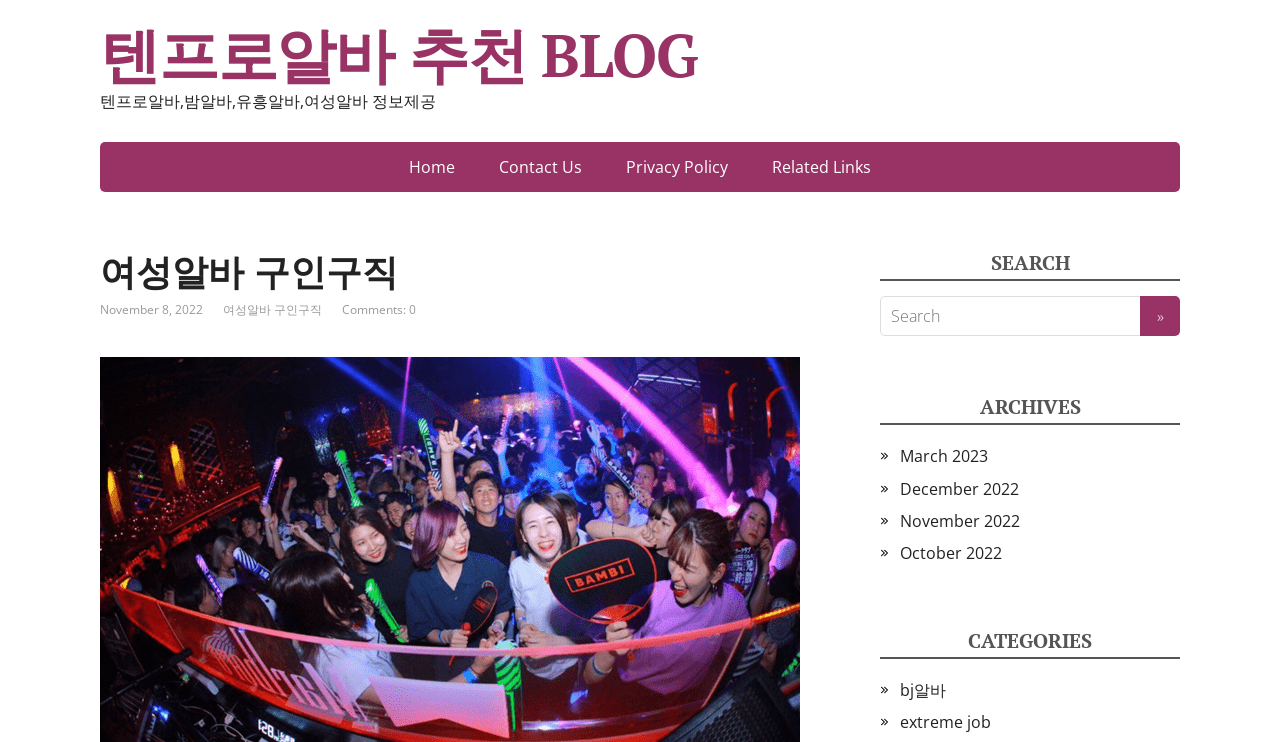Please determine the bounding box coordinates for the UI element described here. Use the format (top-left x, top-left y, bottom-right x, bottom-right y) with values bounded between 0 and 1: 텐프로알바 추천 BLOG

[0.078, 0.04, 0.922, 0.108]